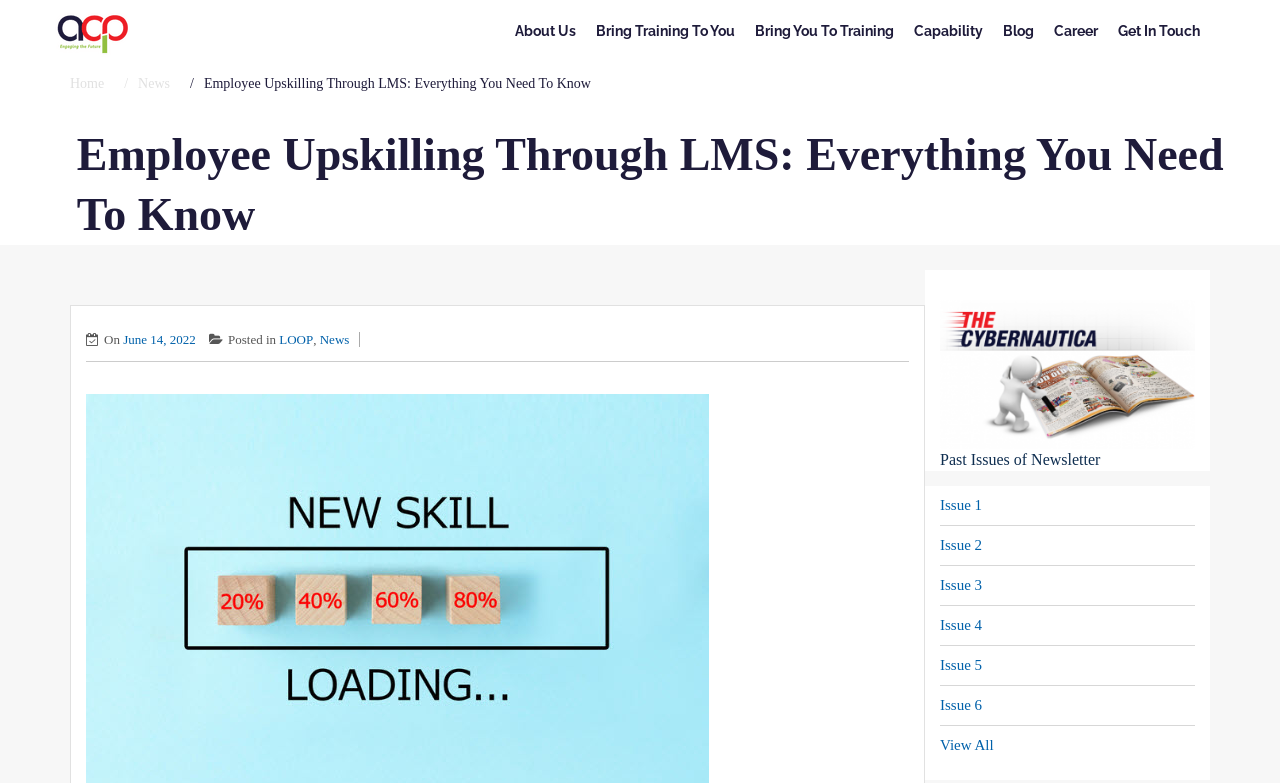What is the name of the company?
Look at the screenshot and respond with a single word or phrase.

ACP E-learning